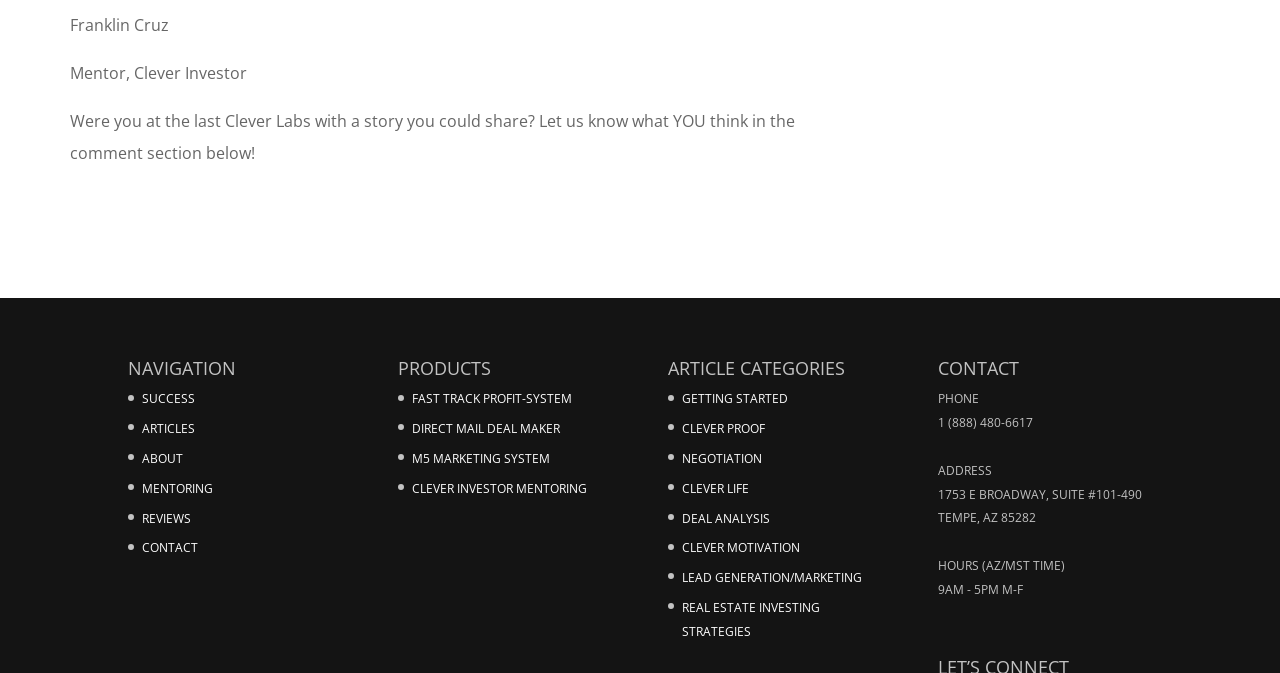Determine the bounding box coordinates of the clickable region to carry out the instruction: "Click on the 'SUCCESS' link".

[0.111, 0.58, 0.152, 0.605]